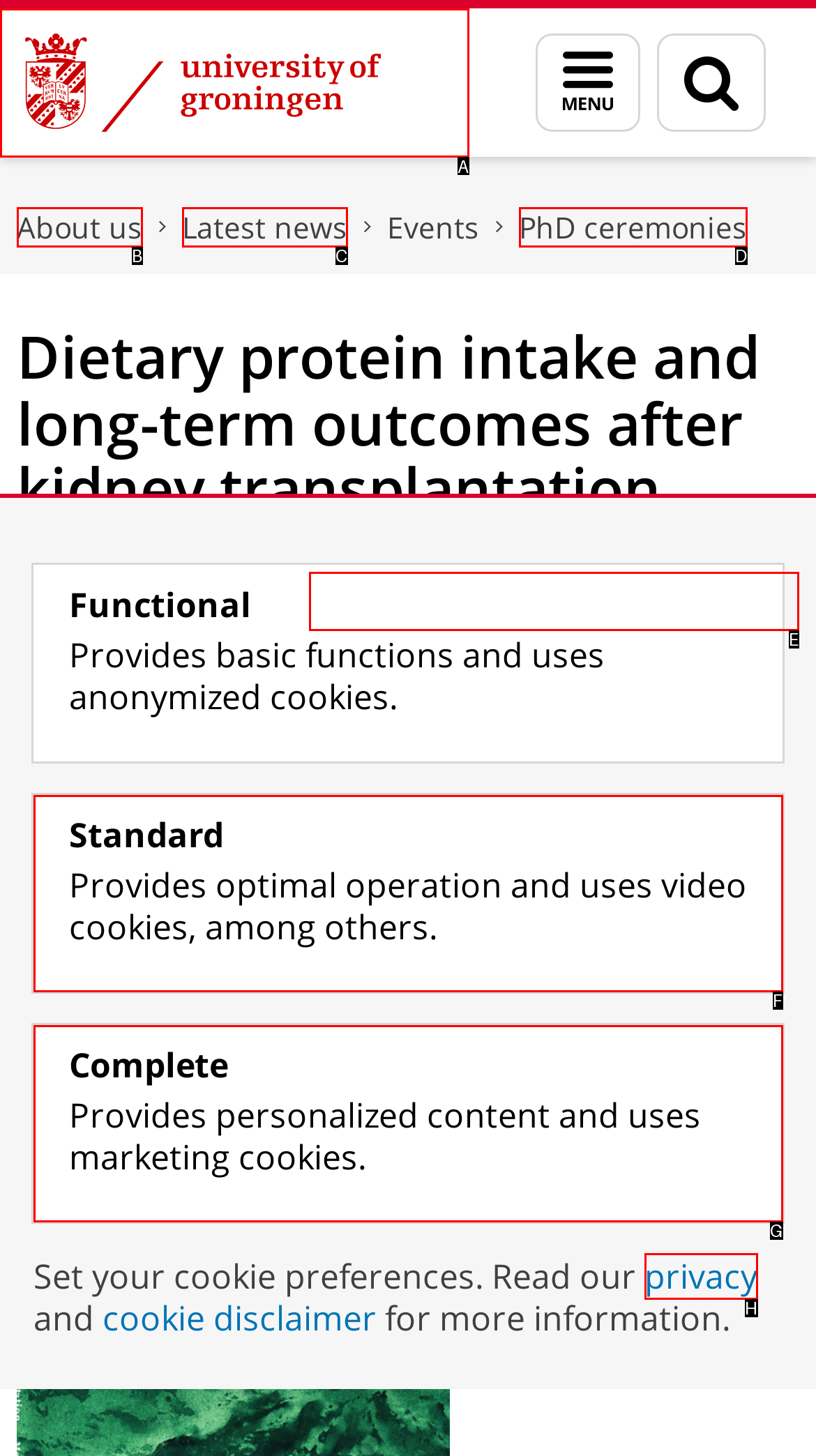Identify which HTML element should be clicked to fulfill this instruction: Read more about Mr M.Y. (Yusof) Said's PhD ceremony Reply with the correct option's letter.

E